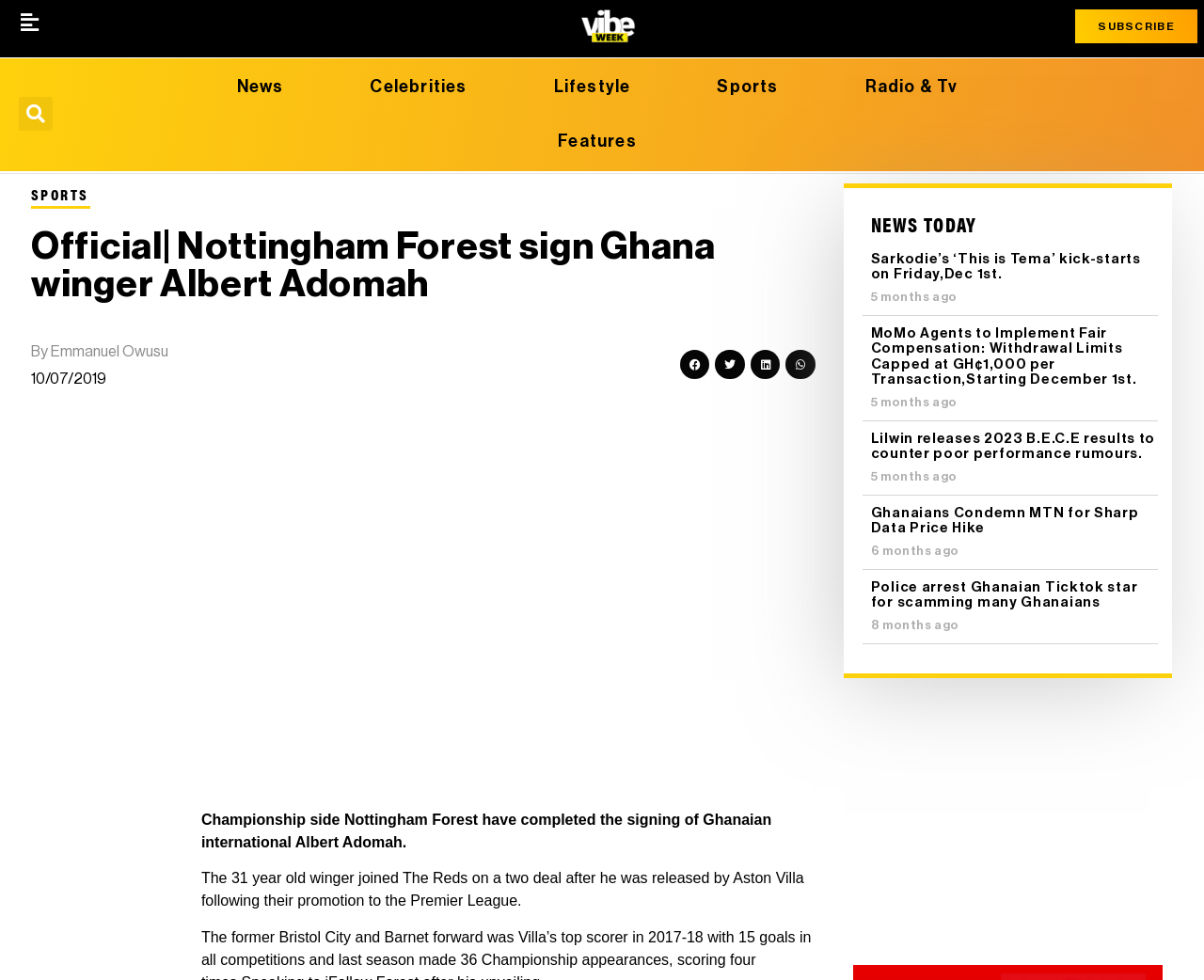Give a short answer using one word or phrase for the question:
What is the position of Albert Adomah?

Winger